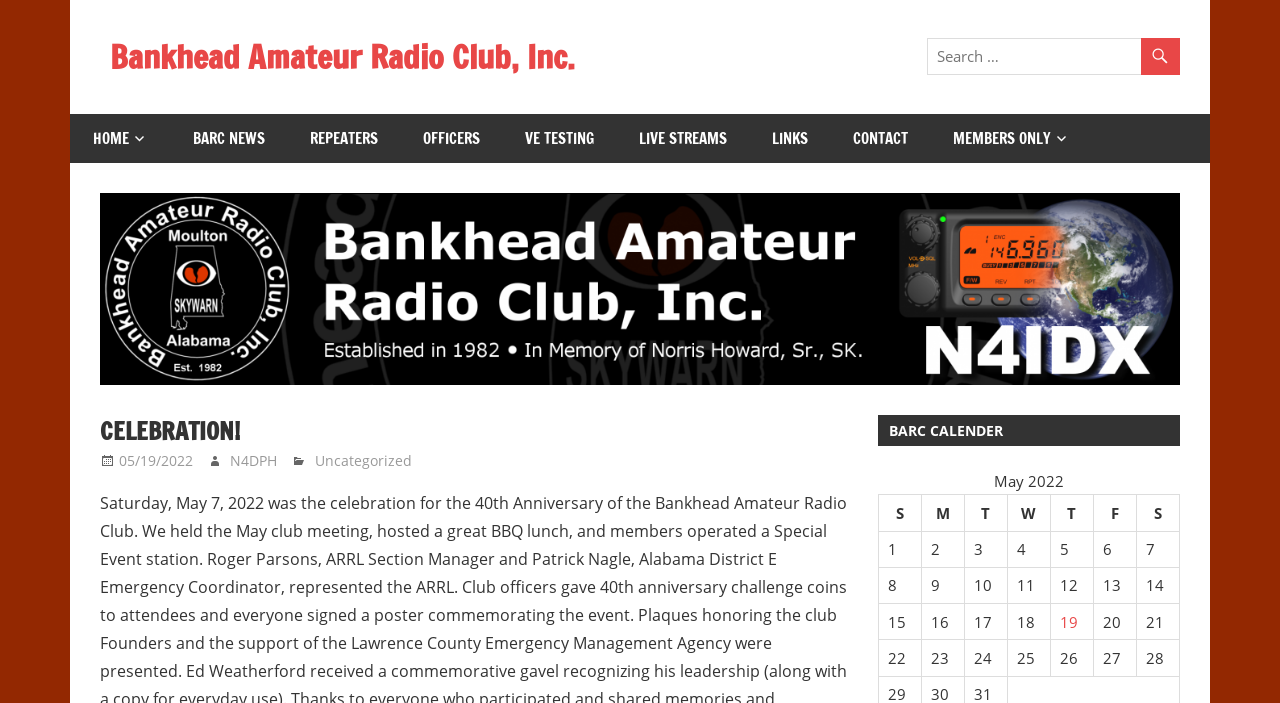How many links are in the navigation menu?
Please give a well-detailed answer to the question.

I counted the number of link elements in the navigation menu section of the webpage, which includes links such as 'HOME', 'BARC NEWS', and 'CONTACT', and found that there are 9 links in total.